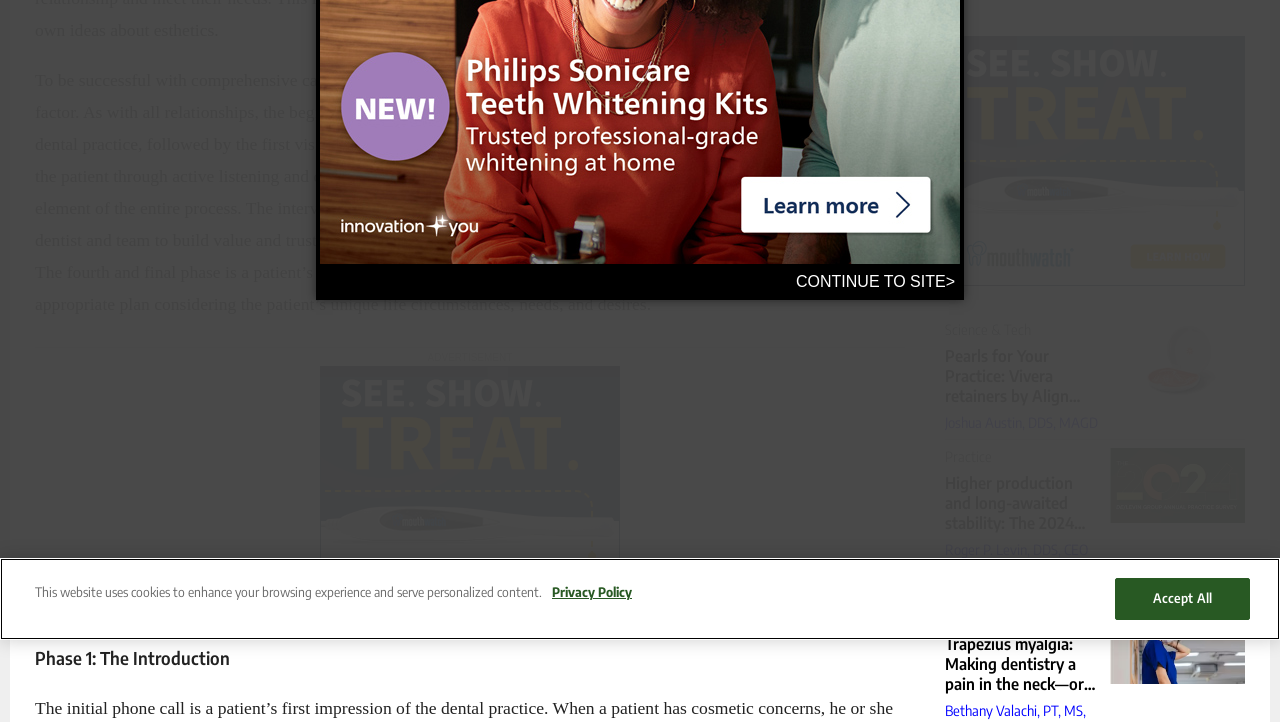Locate the bounding box of the UI element defined by this description: "Submission Guidelines". The coordinates should be given as four float numbers between 0 and 1, formatted as [left, top, right, bottom].

[0.0, 0.123, 0.025, 0.17]